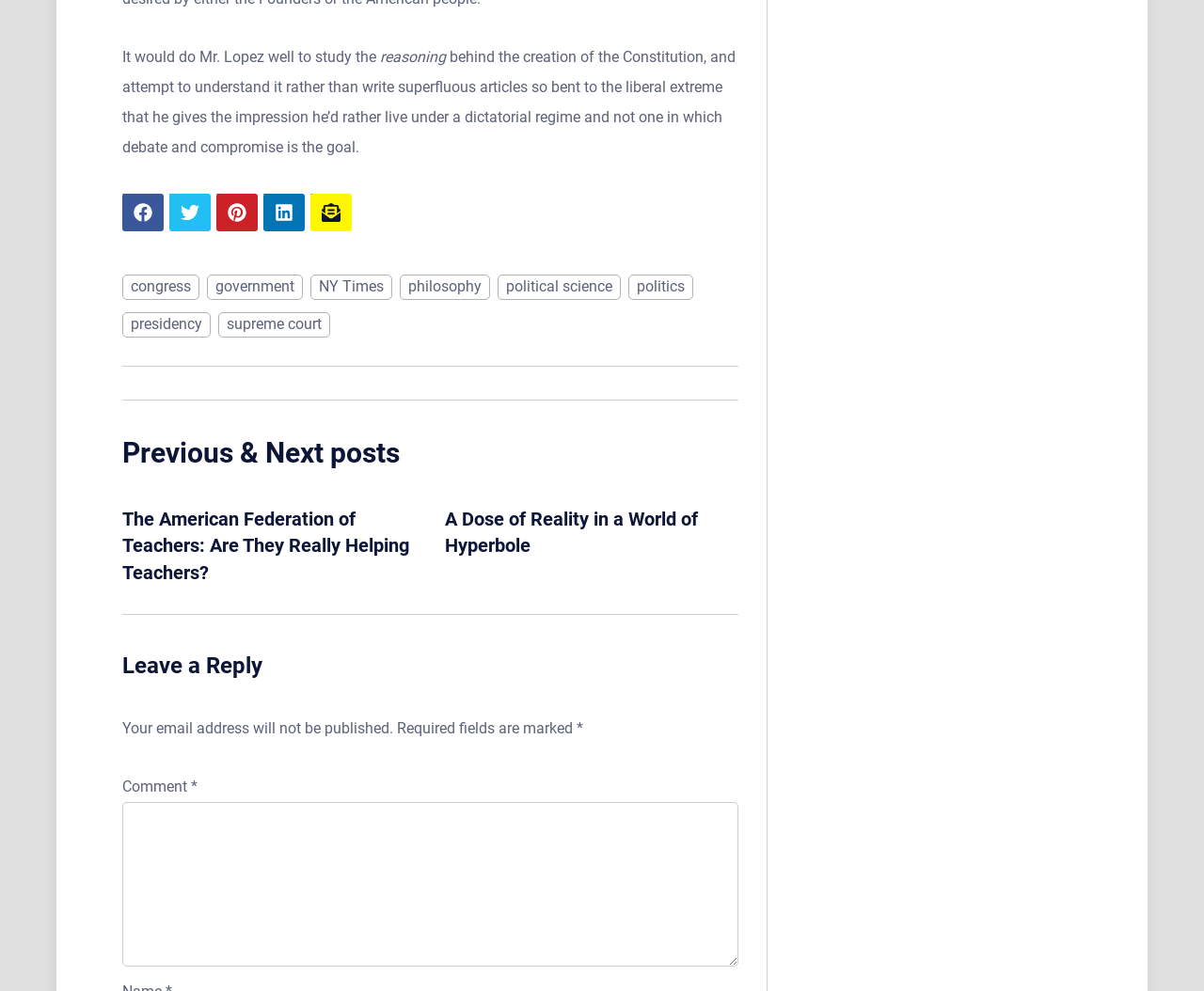Given the description of the UI element: "presidency", predict the bounding box coordinates in the form of [left, top, right, bottom], with each value being a float between 0 and 1.

[0.102, 0.315, 0.175, 0.34]